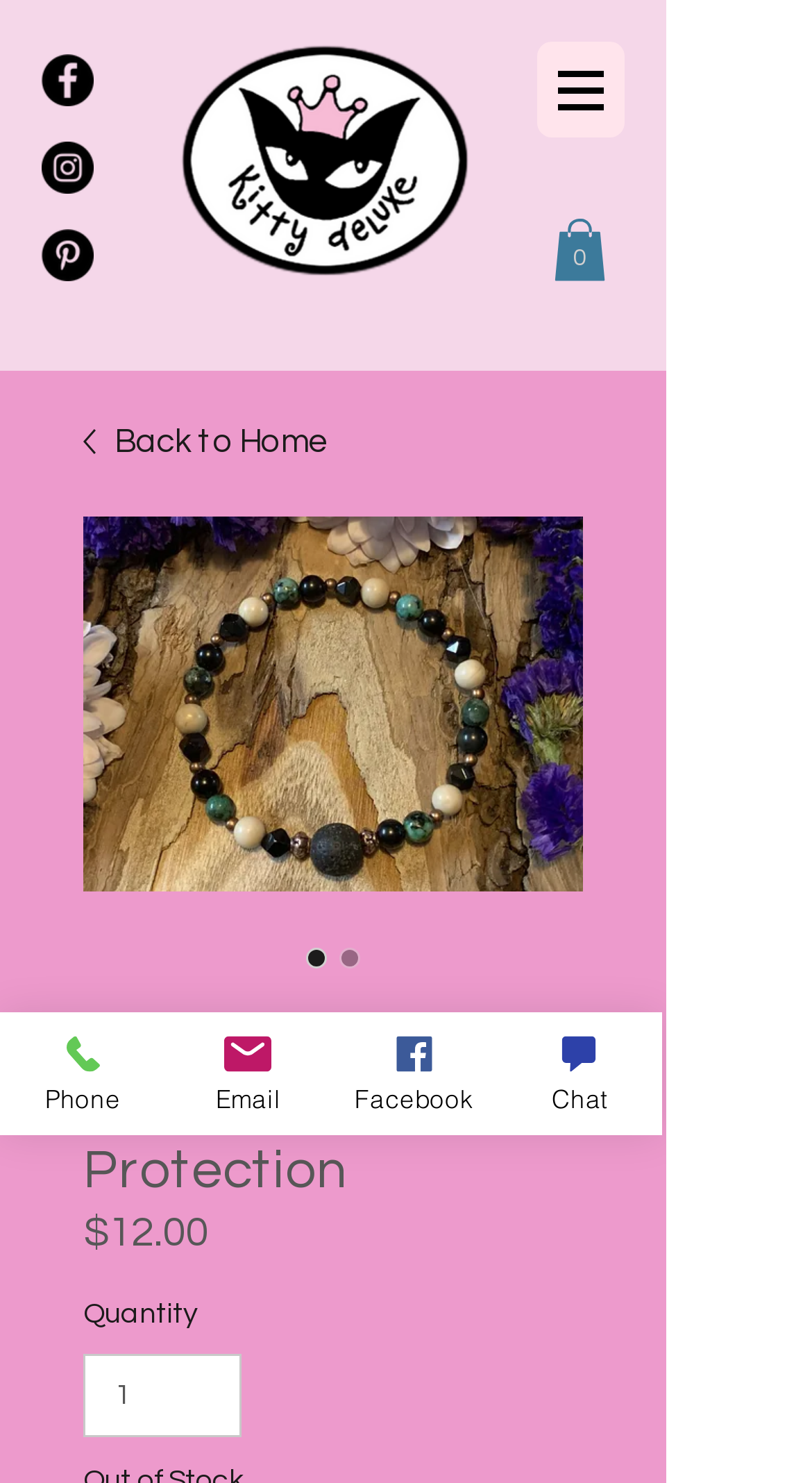Determine the bounding box coordinates of the clickable area required to perform the following instruction: "Chat with us". The coordinates should be represented as four float numbers between 0 and 1: [left, top, right, bottom].

[0.612, 0.683, 0.815, 0.765]